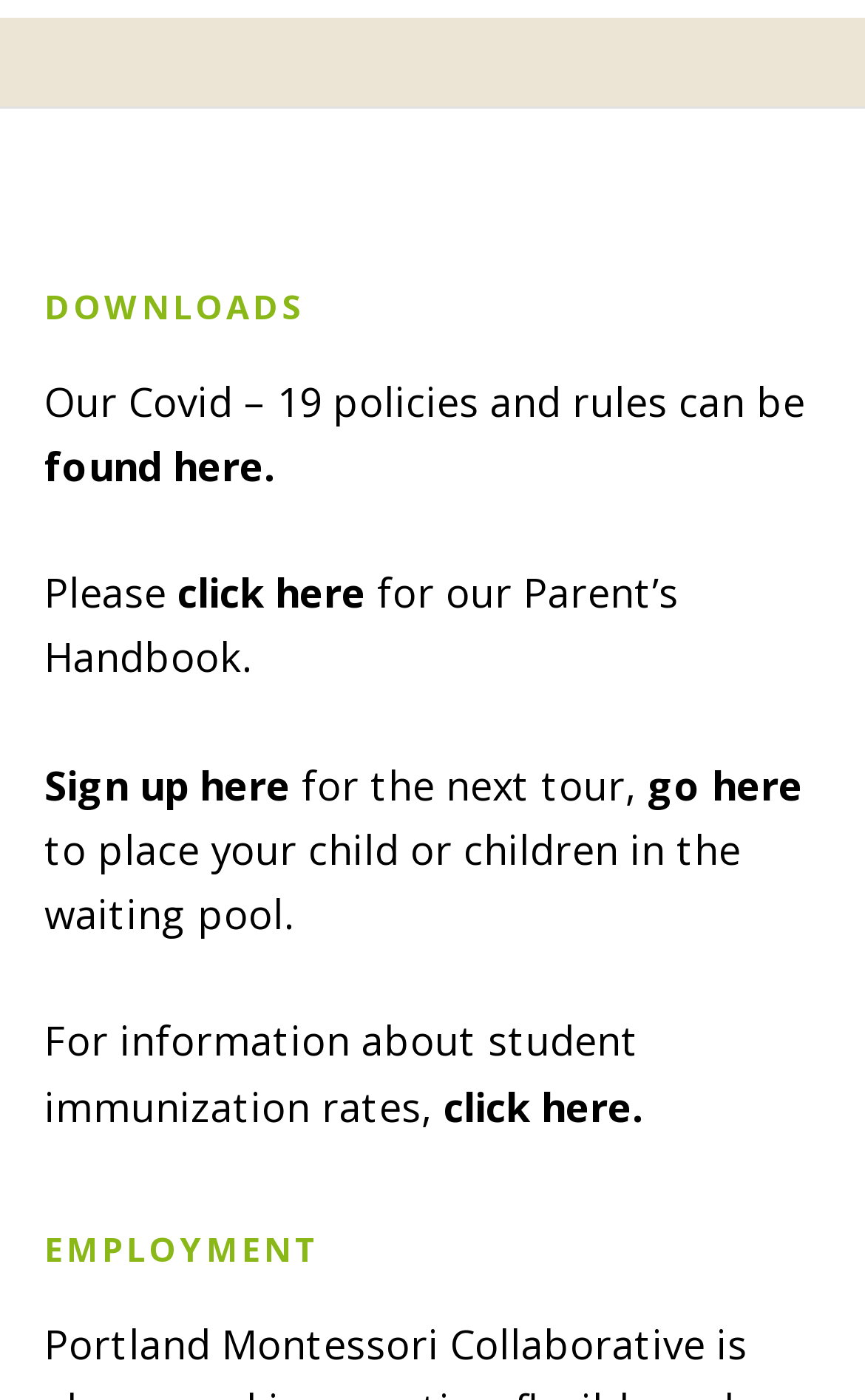What information can be found by clicking 'click here'?
Look at the webpage screenshot and answer the question with a detailed explanation.

The link 'click here' provides information about student immunization rates, as stated in the preceding text 'For information about student immunization rates'.